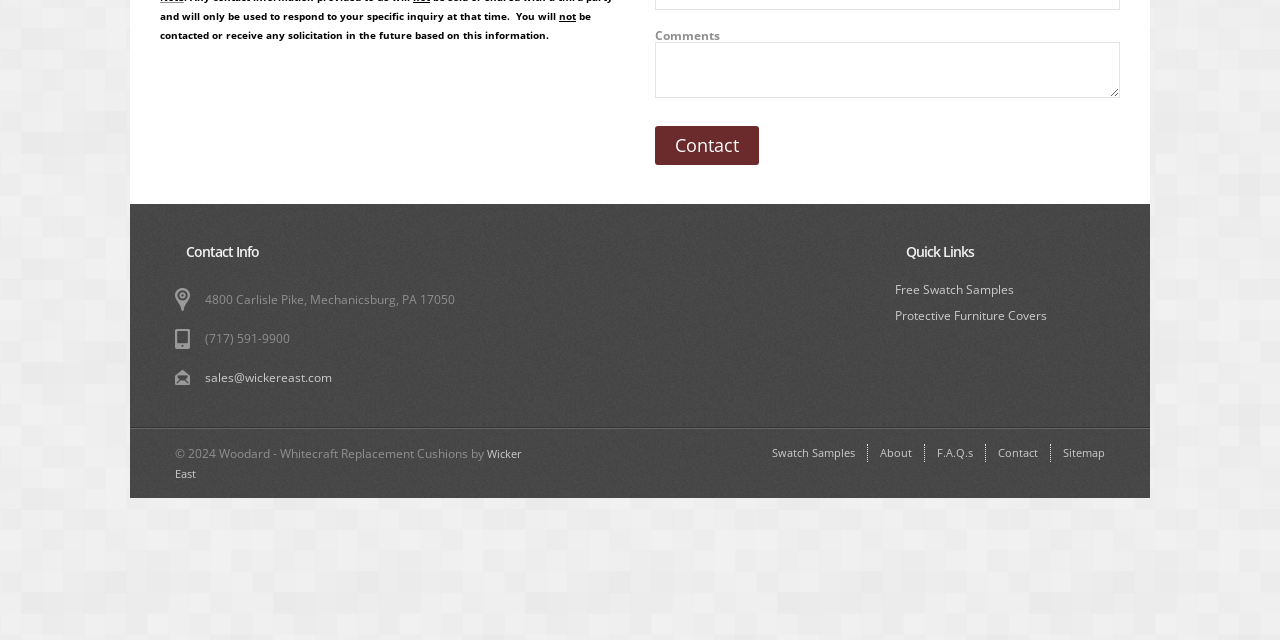Provide the bounding box coordinates of the UI element this sentence describes: "parent_node: Comments name="comment"".

[0.512, 0.066, 0.875, 0.153]